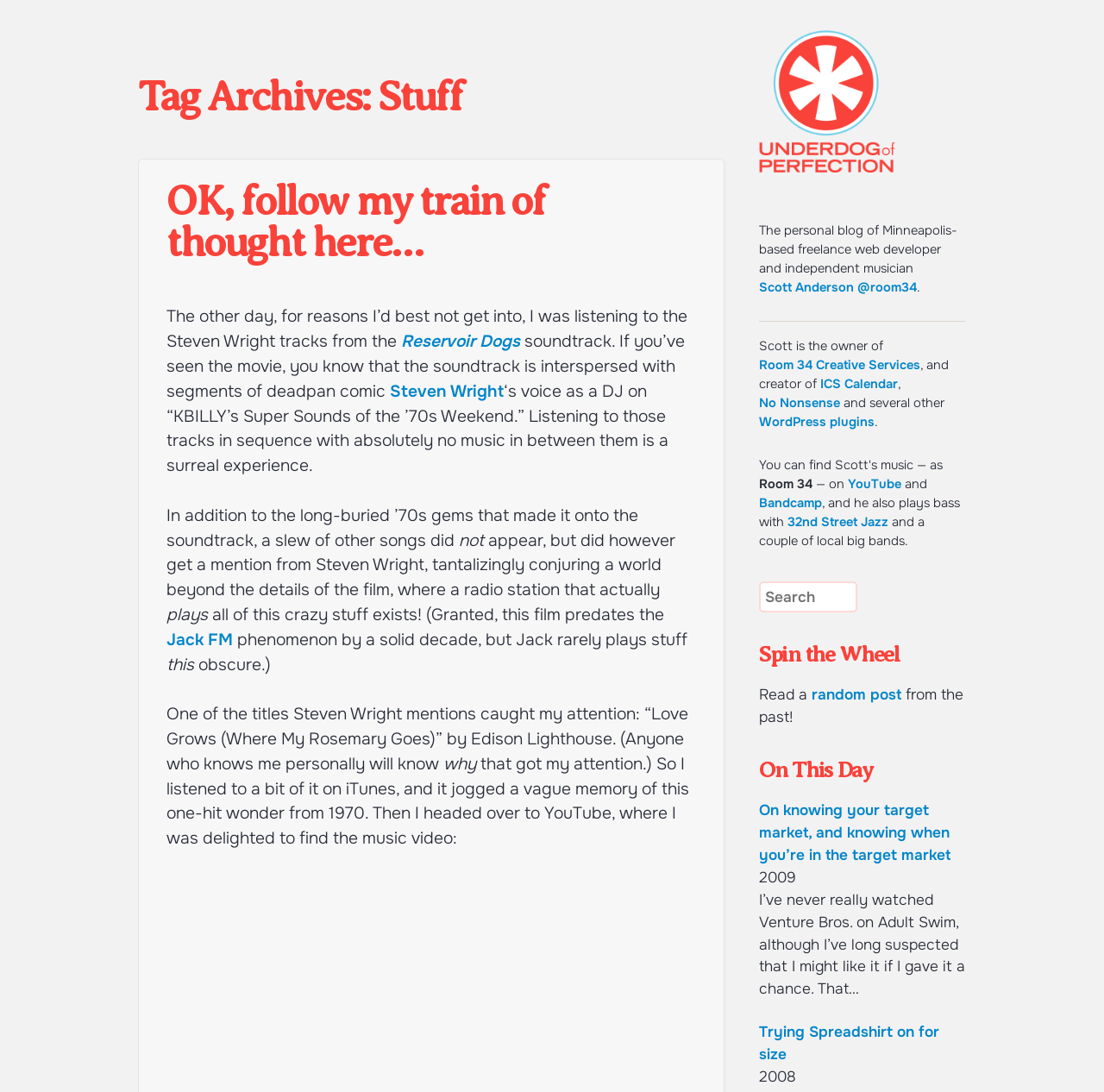What is the name of the jazz band mentioned in the blog's footer?
With the help of the image, please provide a detailed response to the question.

The answer can be found in the footer section of the blog, where it says 'and he also plays bass with 32nd Street Jazz and a couple of local big bands'.